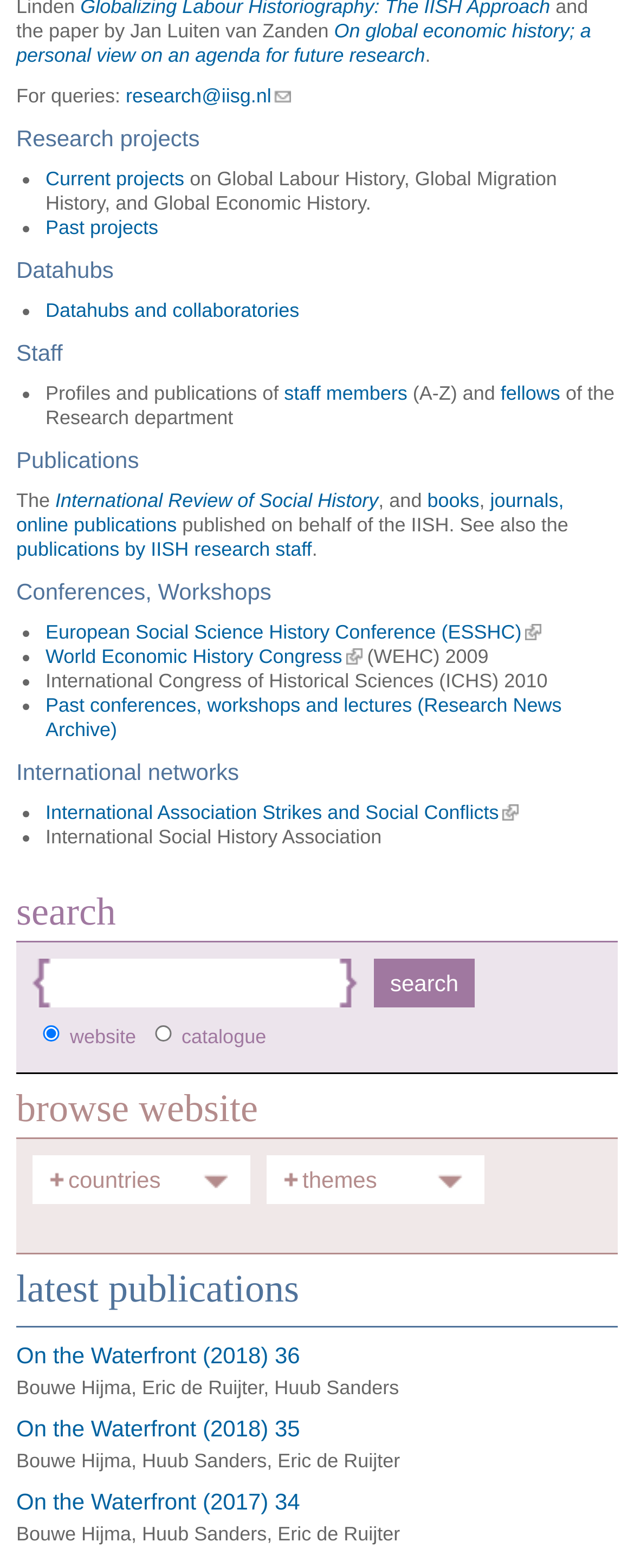Find the bounding box coordinates of the element's region that should be clicked in order to follow the given instruction: "View current projects". The coordinates should consist of four float numbers between 0 and 1, i.e., [left, top, right, bottom].

[0.072, 0.107, 0.291, 0.121]